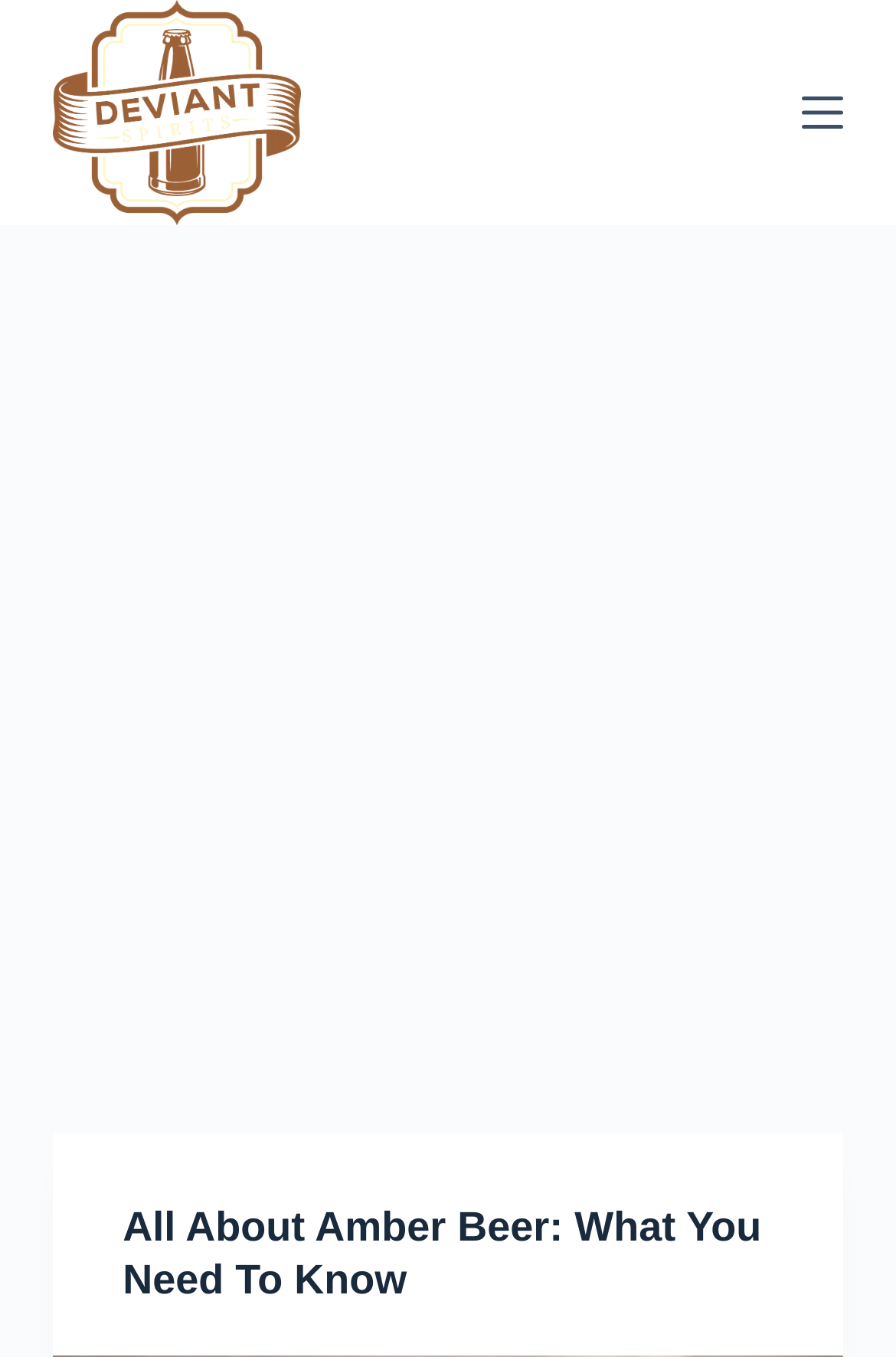Identify the bounding box of the UI component described as: "Skip to content".

[0.0, 0.0, 0.103, 0.034]